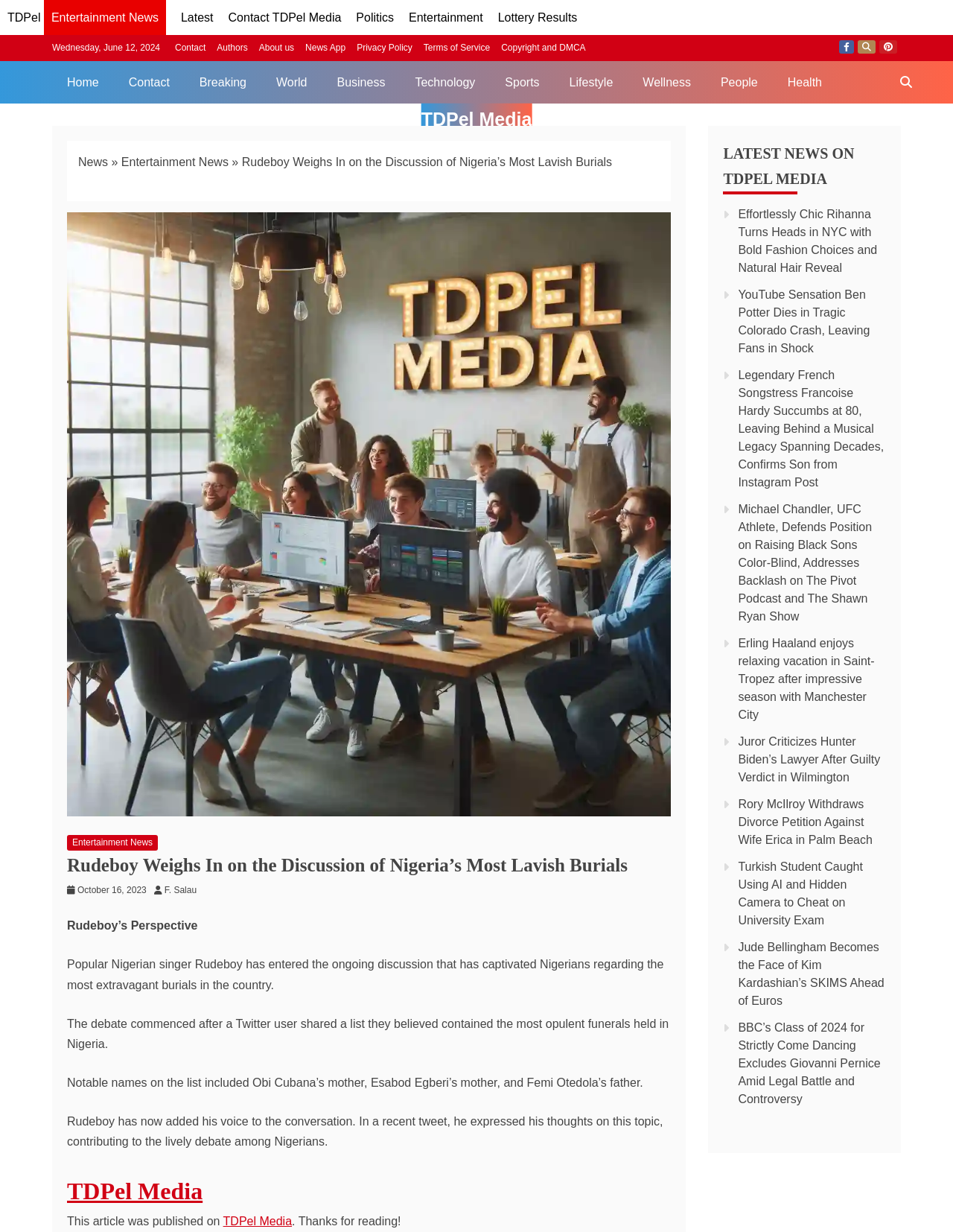Could you highlight the region that needs to be clicked to execute the instruction: "Read the latest news on TDPel Media"?

[0.759, 0.114, 0.93, 0.158]